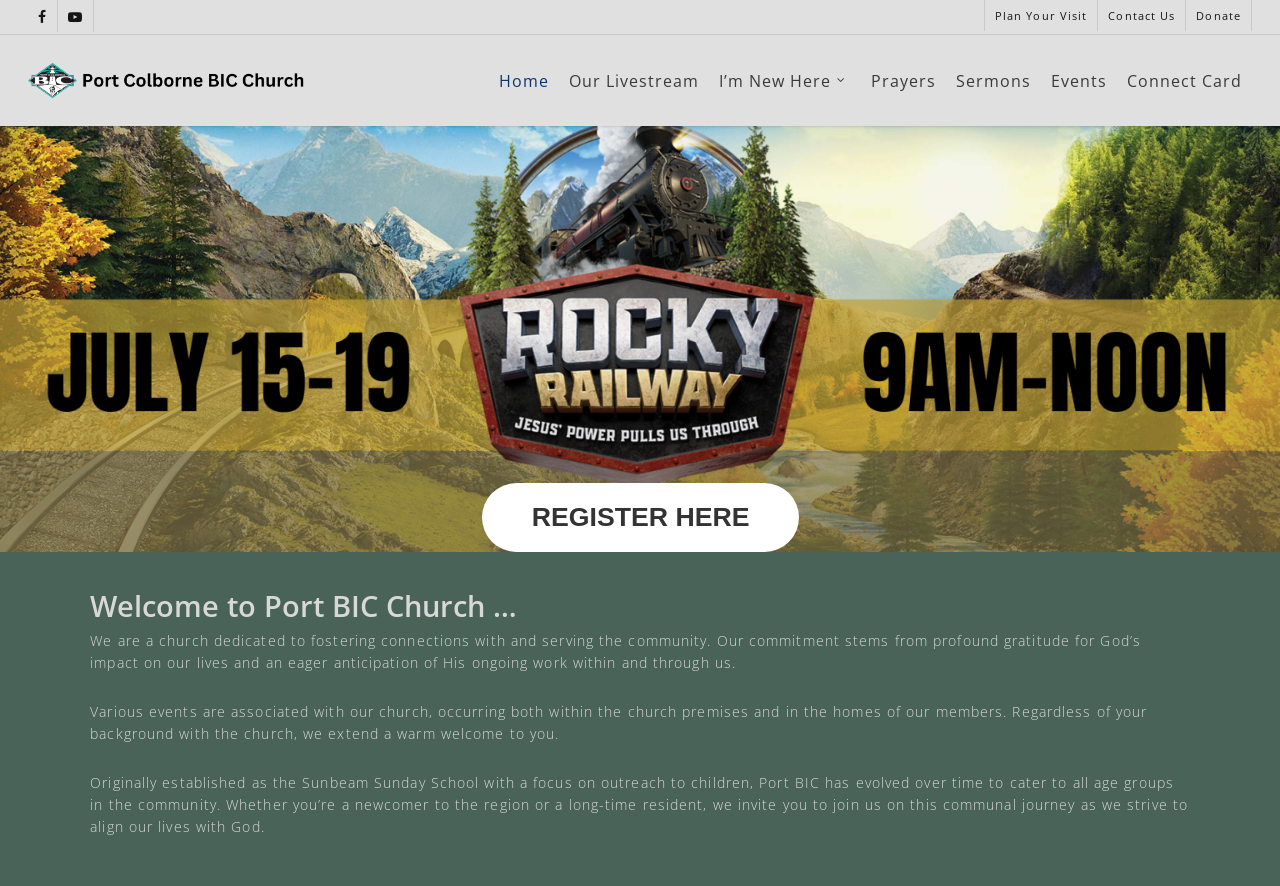What is the history of the church? Please answer the question using a single word or phrase based on the image.

Originally a Sunday school